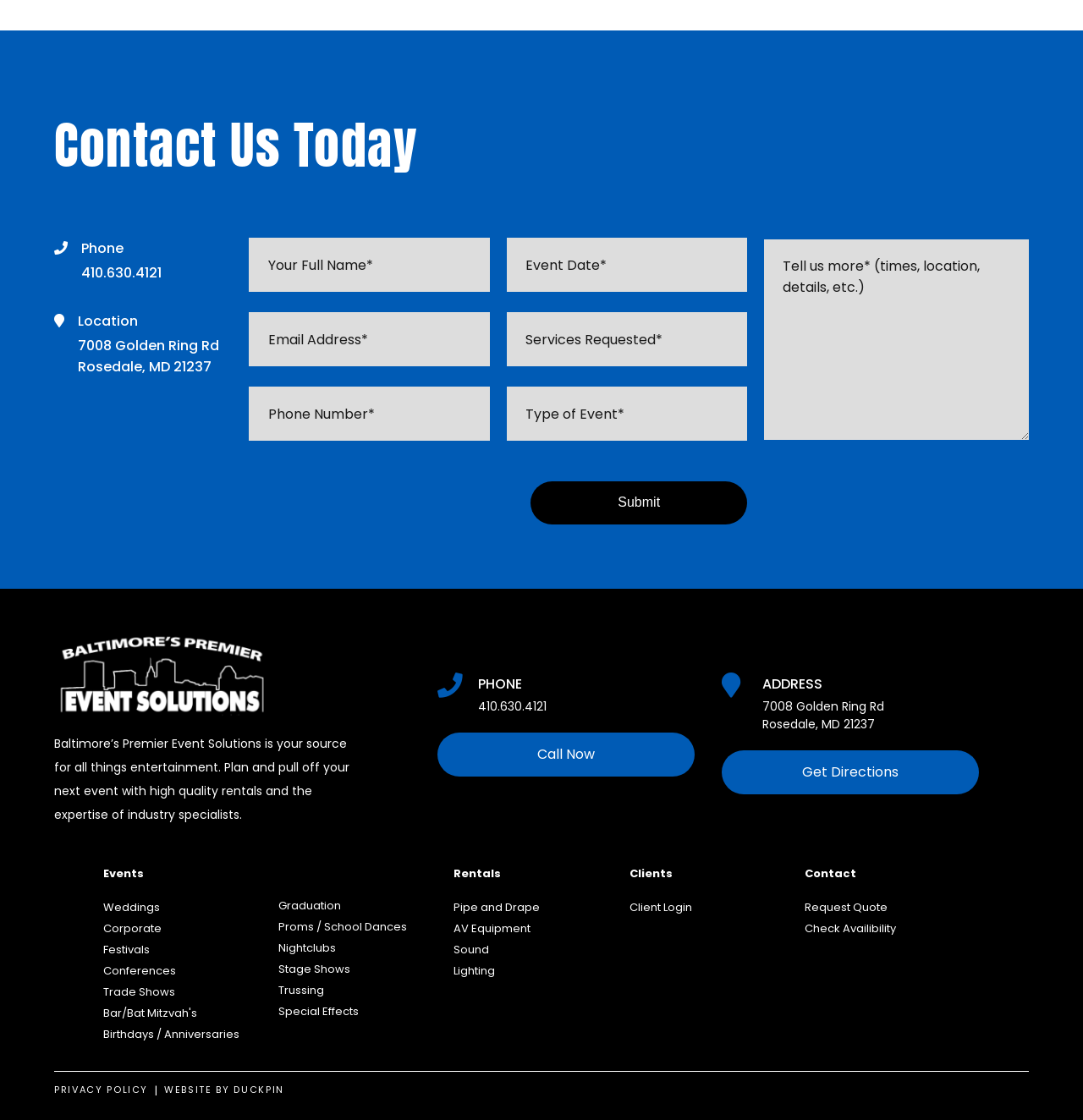Use the details in the image to answer the question thoroughly: 
How can I request a quote from Baltimore Event Solutions?

The 'Request Quote' link can be found in the 'Contact' section of the webpage, which allows users to request a quote from Baltimore Event Solutions.